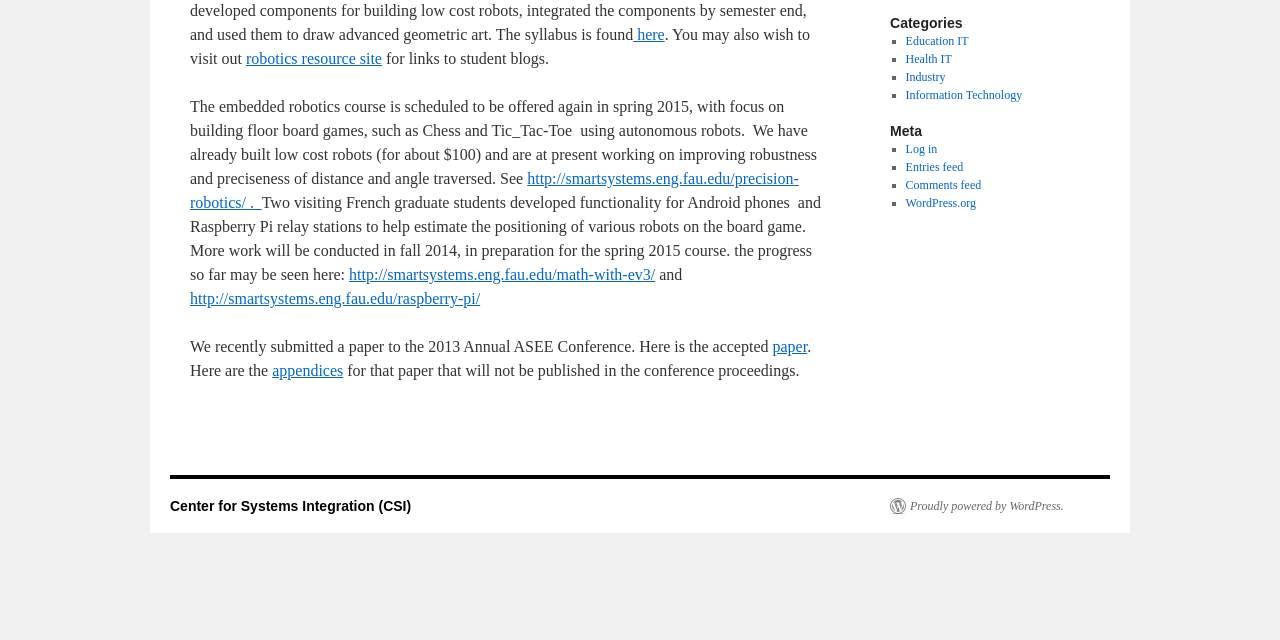Extract the bounding box for the UI element that matches this description: "Center for Systems Integration (CSI)".

[0.133, 0.779, 0.321, 0.804]